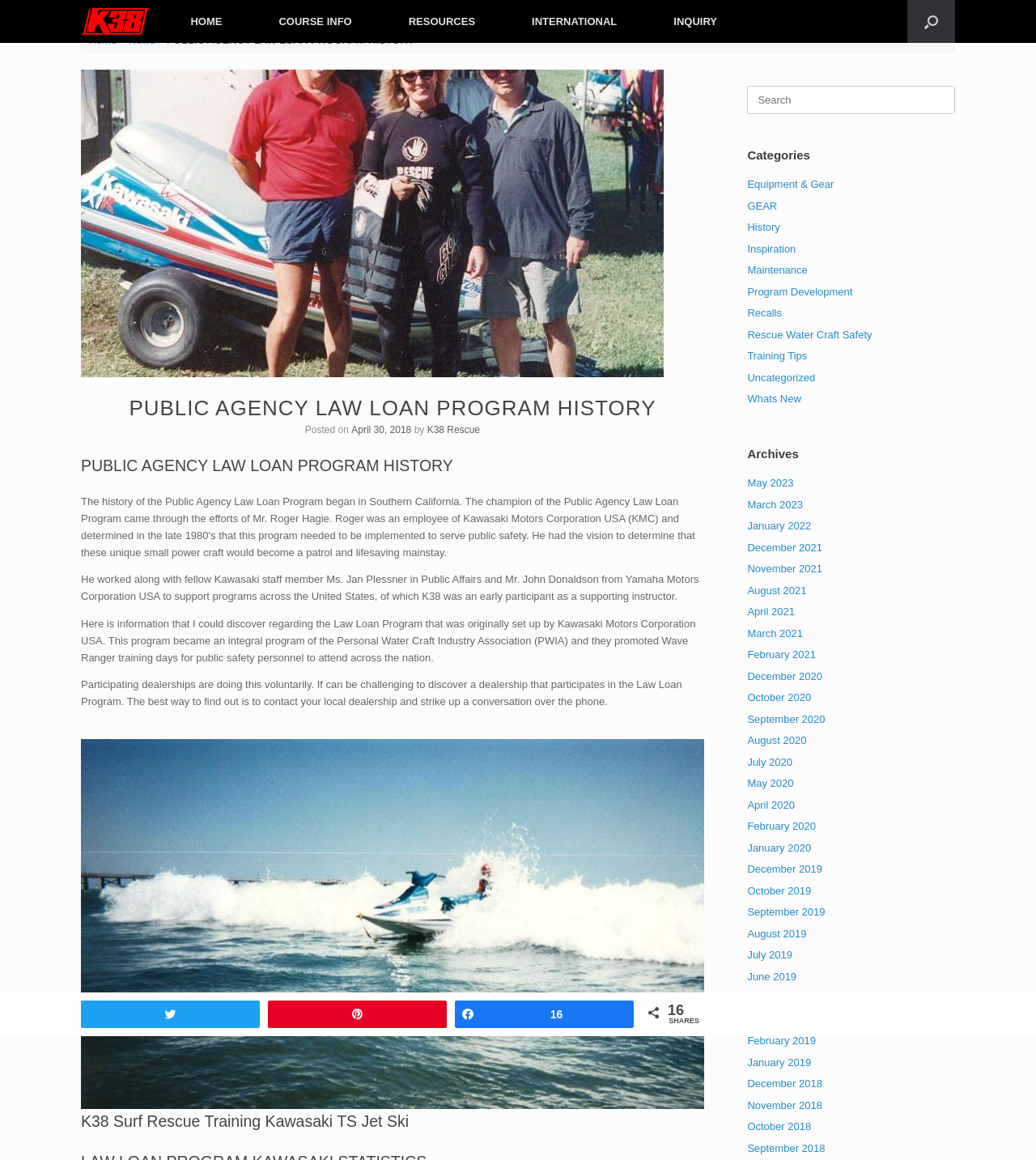Please identify the bounding box coordinates of the element on the webpage that should be clicked to follow this instruction: "Search for something". The bounding box coordinates should be given as four float numbers between 0 and 1, formatted as [left, top, right, bottom].

[0.721, 0.074, 0.922, 0.098]